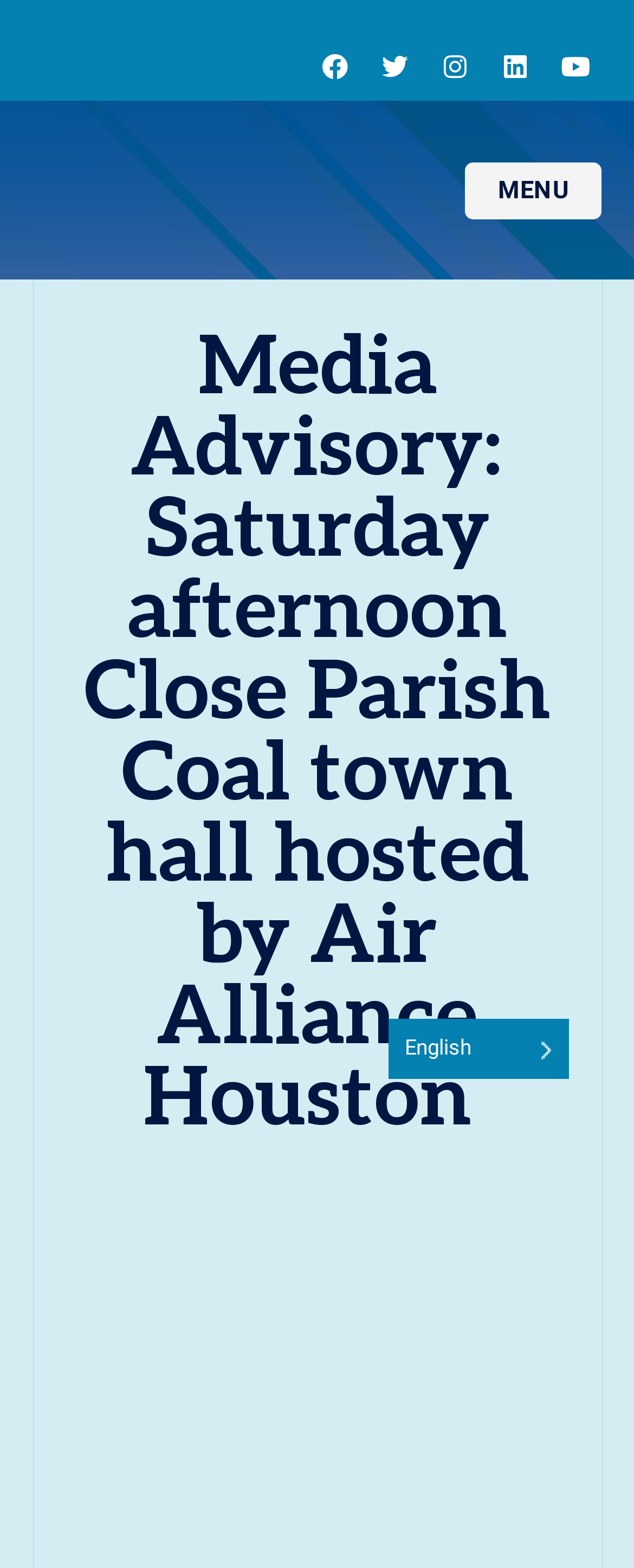Answer the question using only a single word or phrase: 
What is the position of the MENU link?

Top right